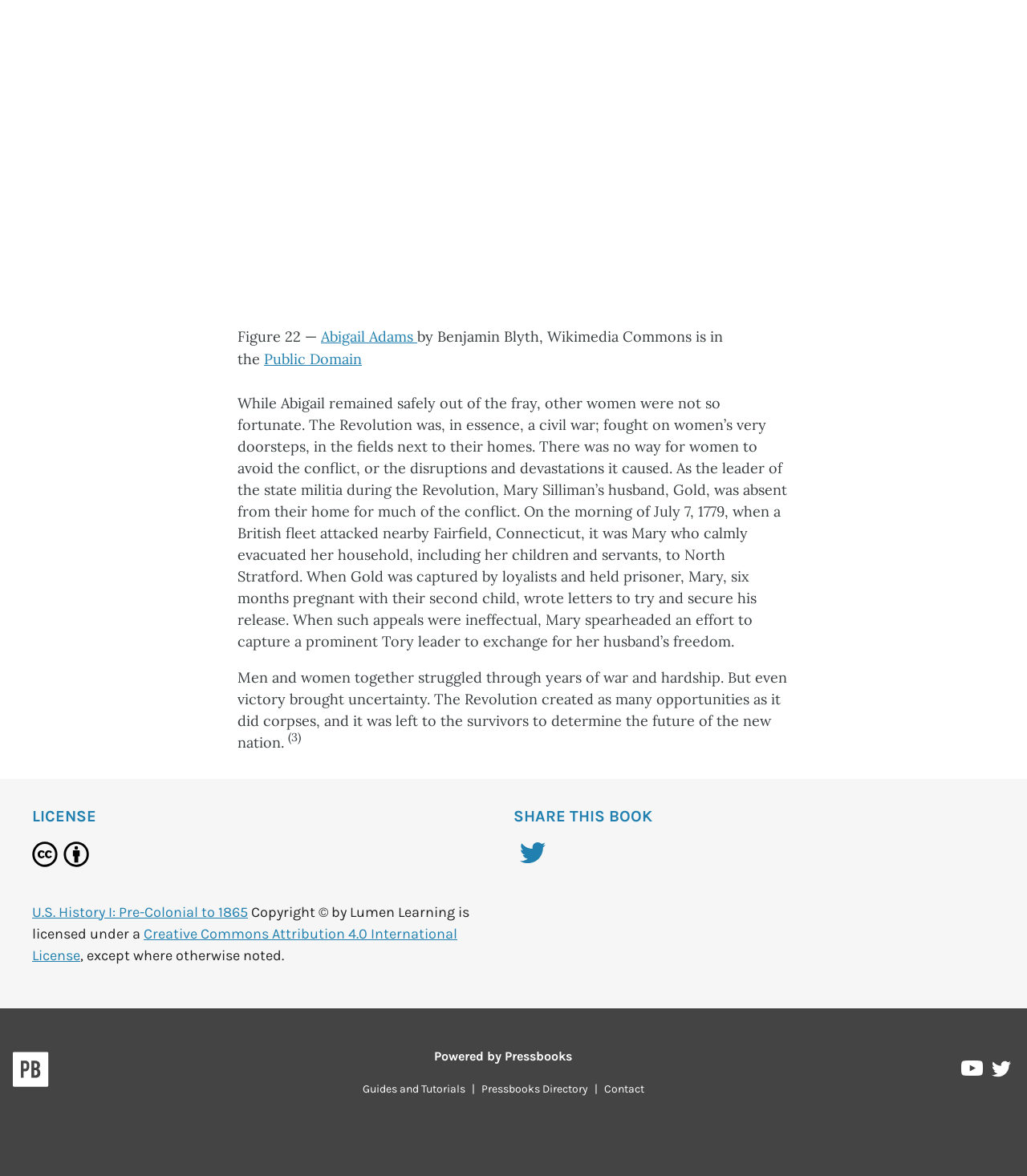Who is the subject of Figure 22? Look at the image and give a one-word or short phrase answer.

Abigail Adams